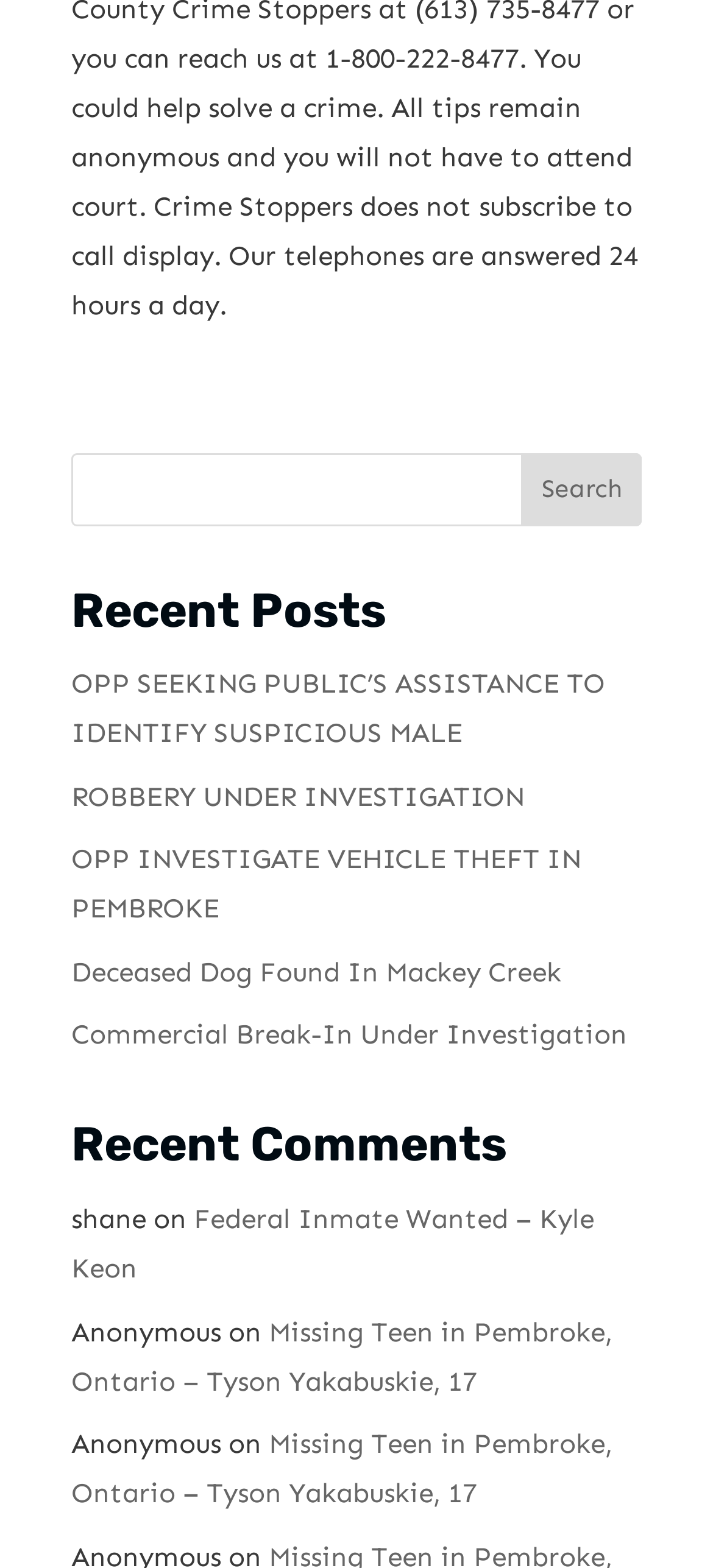Identify the bounding box for the UI element that is described as follows: "ROBBERY UNDER INVESTIGATION".

[0.1, 0.497, 0.736, 0.518]